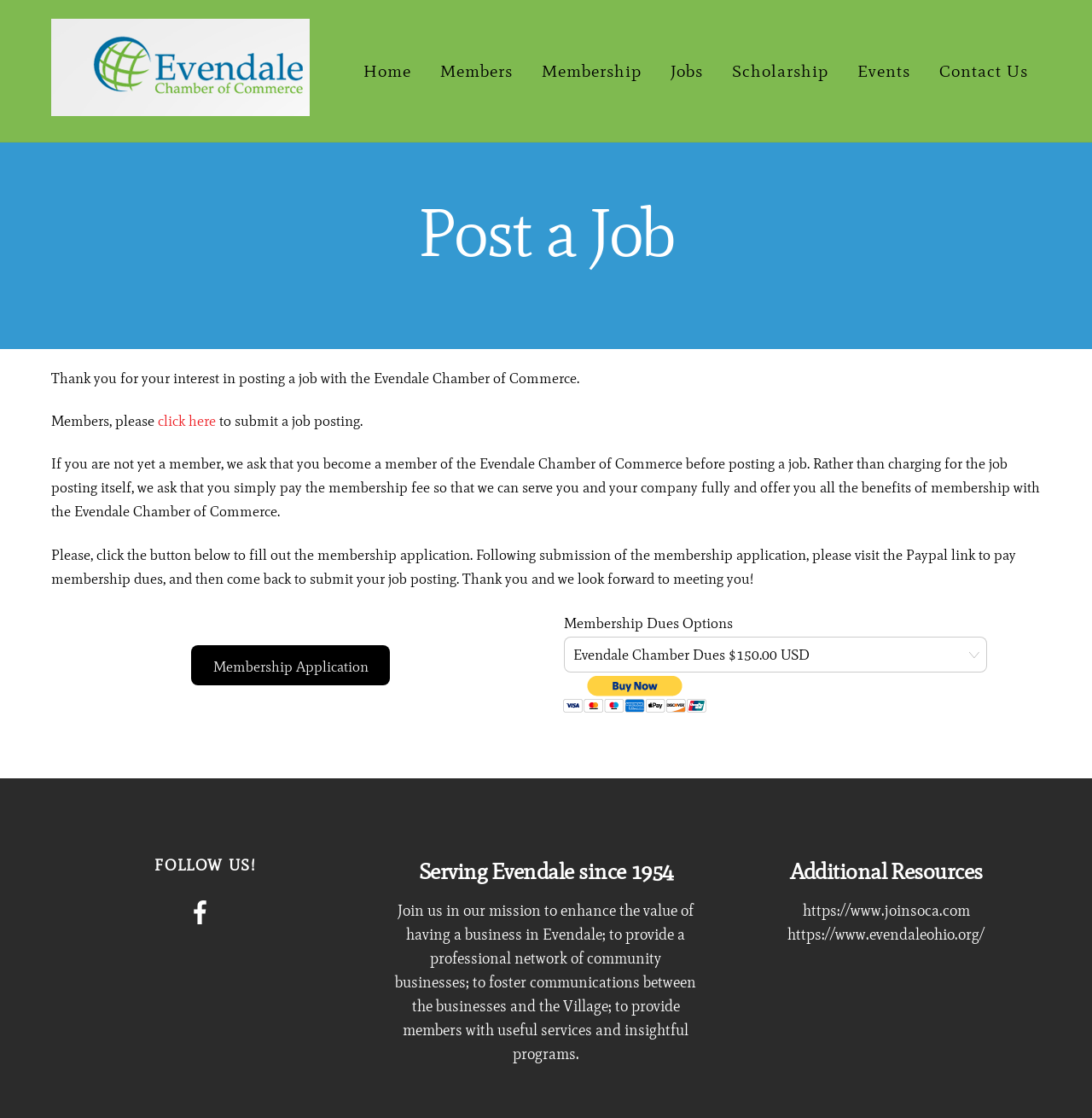Carefully examine the image and provide an in-depth answer to the question: What is the membership fee for the Evendale Chamber of Commerce?

The membership fee is mentioned in the LayoutTableCell element with the text 'Evendale Chamber Dues $150.00 USD'. This information is provided in the context of the membership application process.